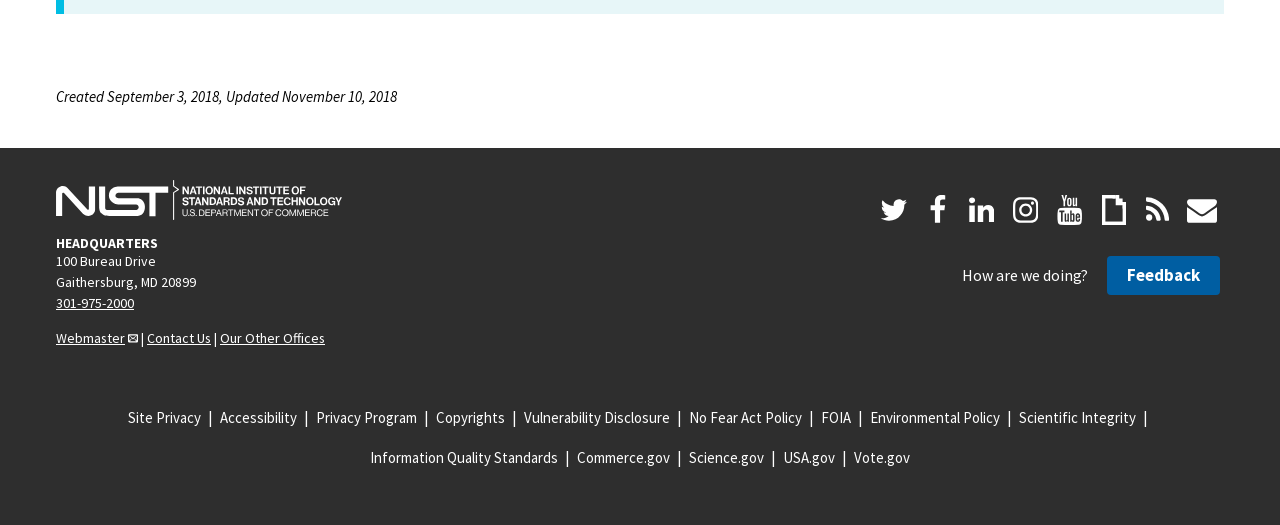What is the phone number of the headquarters?
Observe the image and answer the question with a one-word or short phrase response.

301-975-2000